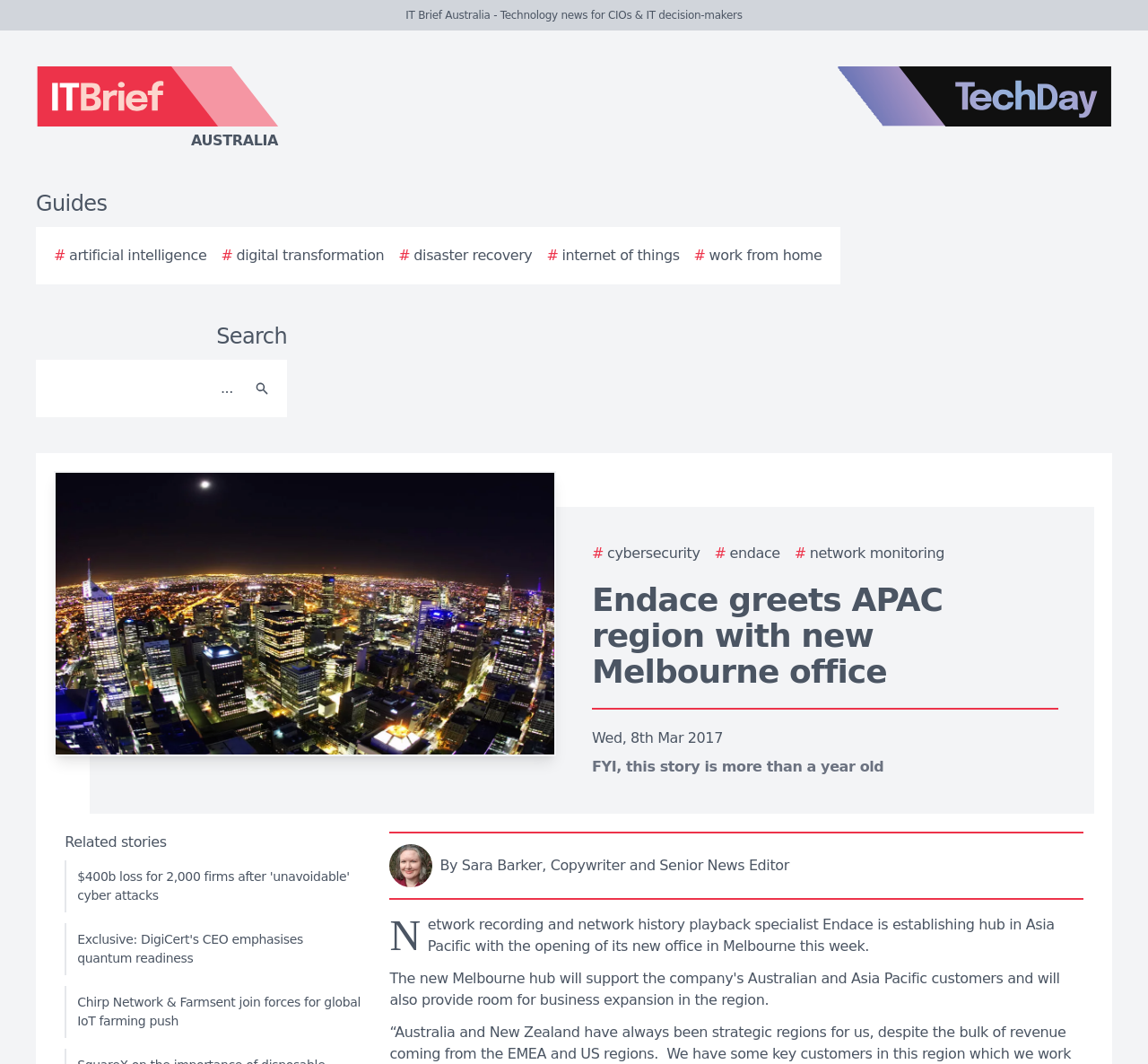Can you determine the bounding box coordinates of the area that needs to be clicked to fulfill the following instruction: "Check related stories"?

[0.056, 0.783, 0.145, 0.799]